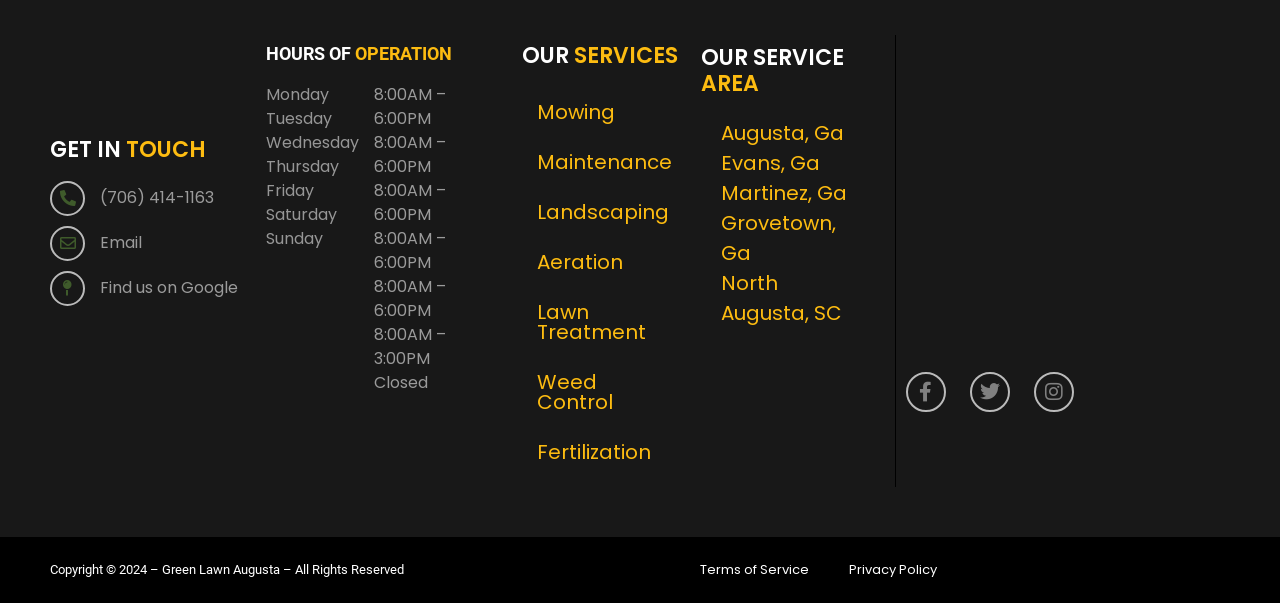What are the operating hours on Monday?
Using the details from the image, give an elaborate explanation to answer the question.

I found the operating hours by looking at the 'HOURS OF OPERATION' section, where I saw a table with days of the week and corresponding hours. For Monday, the hours are 8:00AM – 6:00PM.